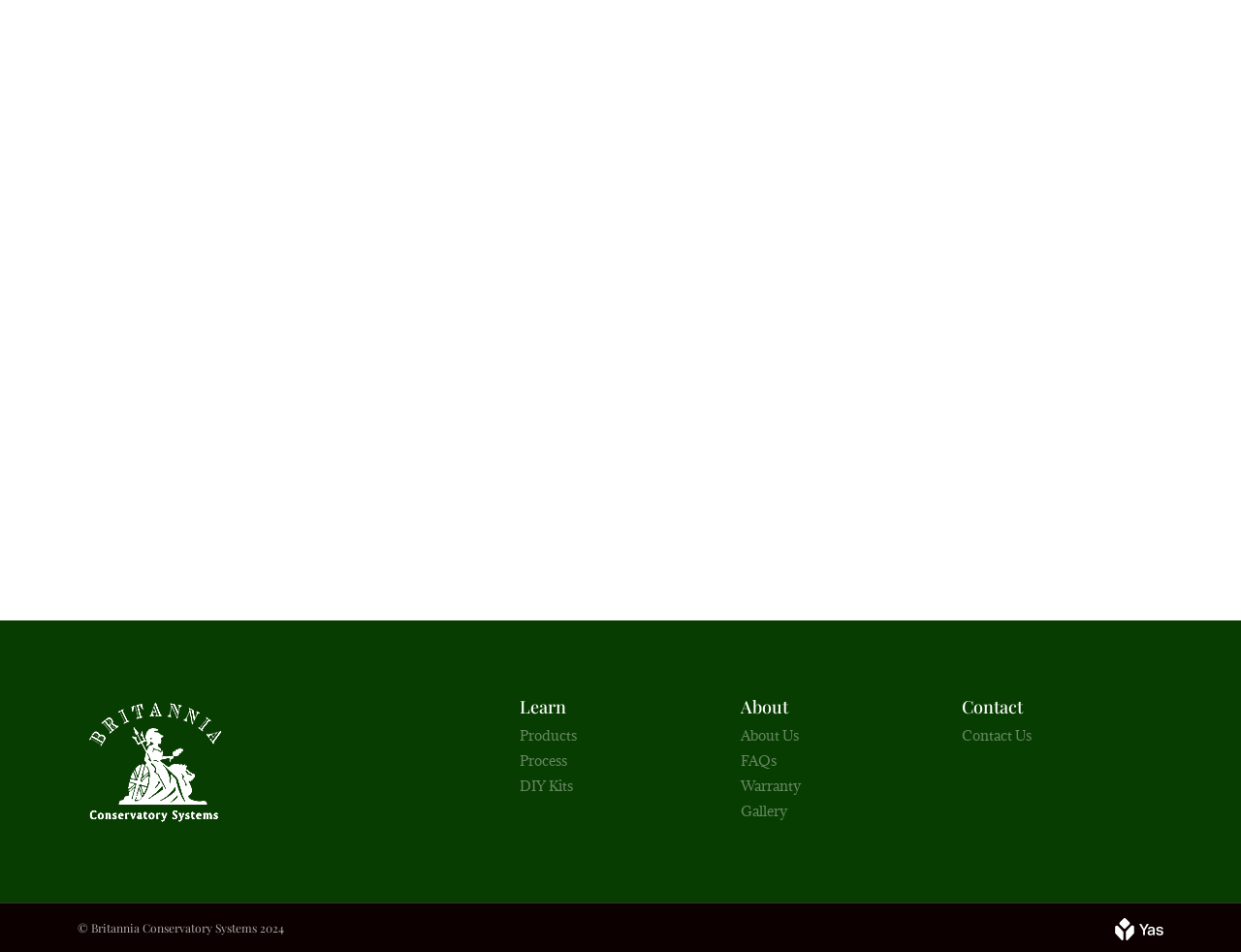Where is the web design logo located?
Please respond to the question with a detailed and thorough explanation.

I analyzed the bounding box coordinates of the 'Yas Saskatoon Web Design Logo' image and found that it is located at [0.898, 0.963, 0.938, 0.985], which corresponds to the bottom right corner of the webpage.